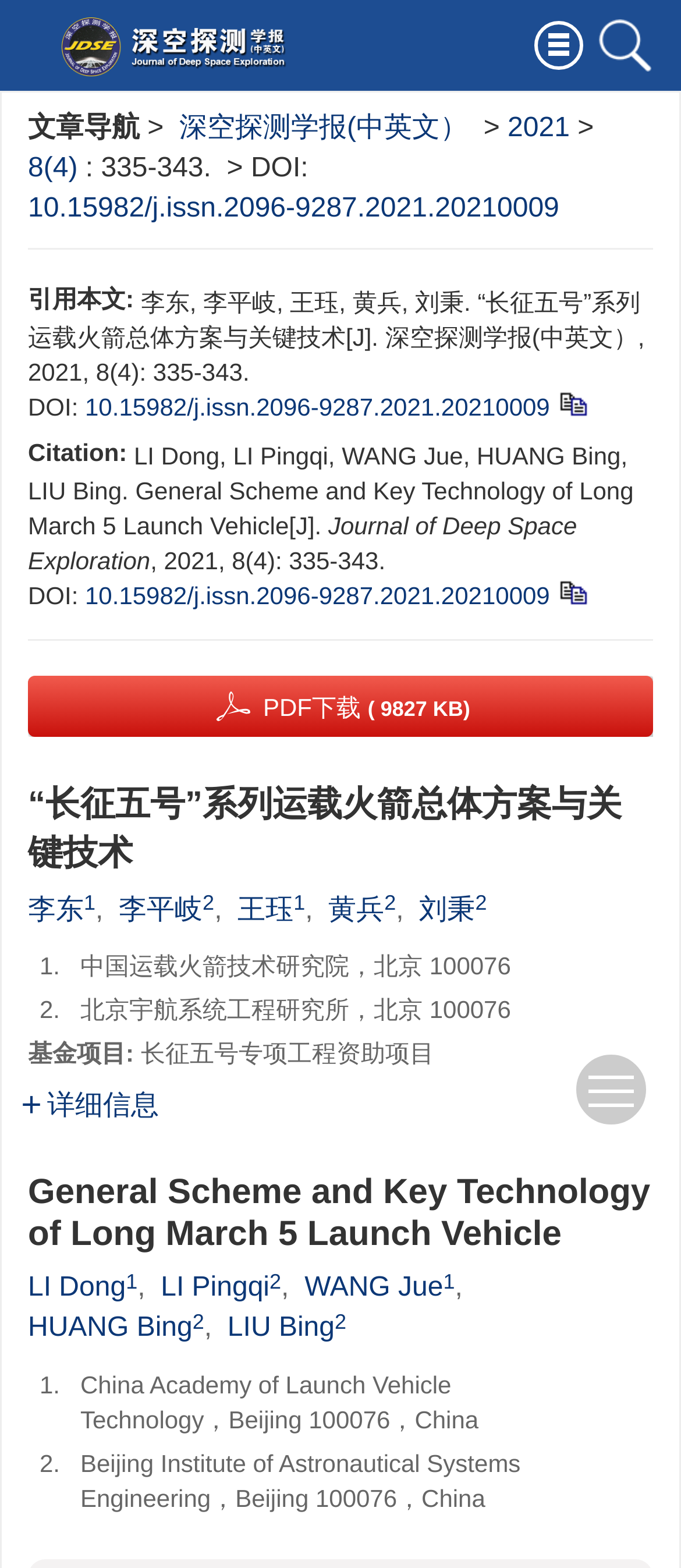Carefully examine the image and provide an in-depth answer to the question: What is the title of the article?

The title of the article can be found at the top of the webpage, which is '“长征五号”系列运载火箭总体方案与关键技术'. This is the main heading of the webpage, which indicates the topic of the article.